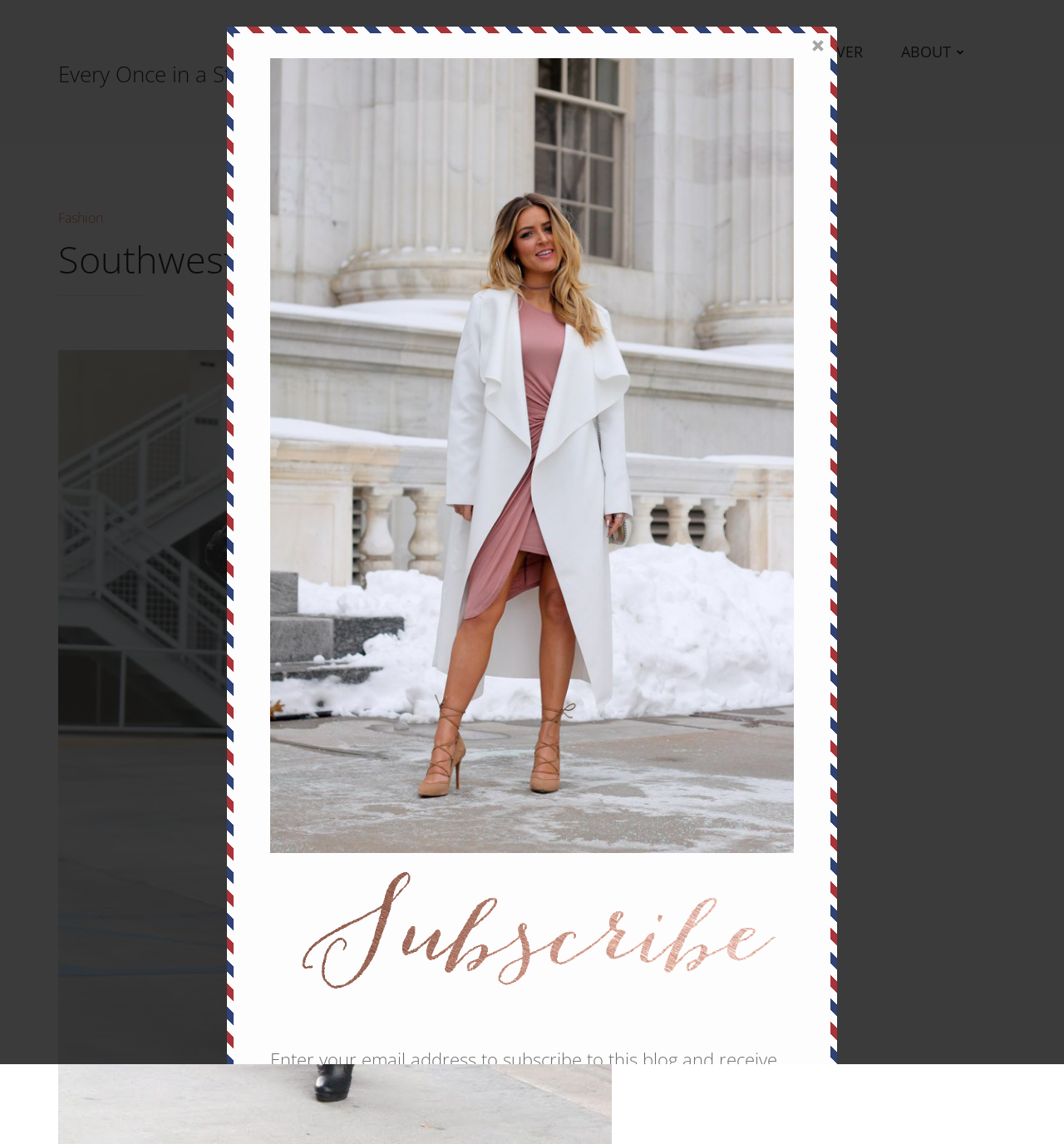What can be shopped on this webpage?
Please answer the question with as much detail and depth as you can.

I determined the answer by examining the top navigation bar, which includes a link to 'SHOP MY INSTAGRAM', indicating that users can shop items from the blogger's Instagram.